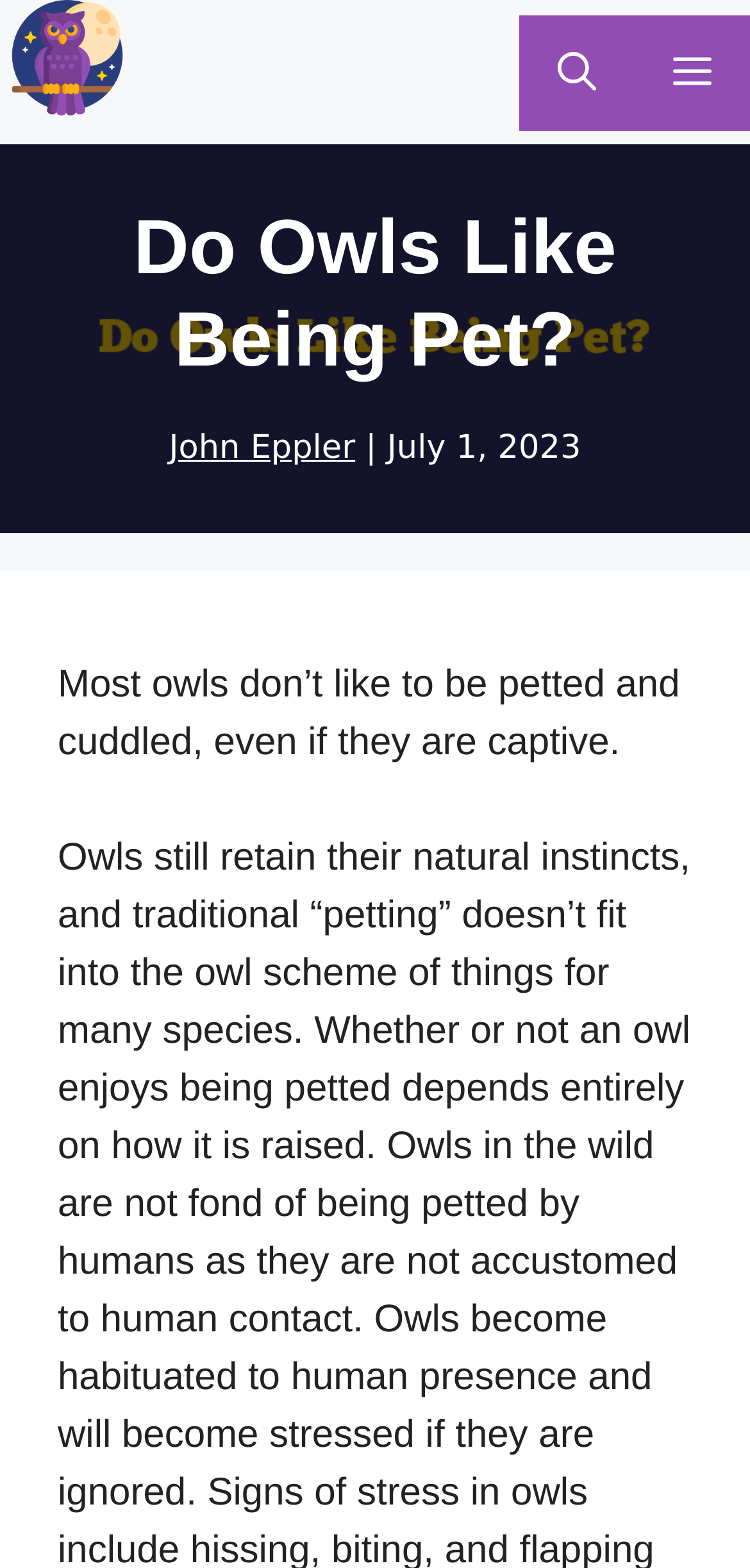Provide a one-word or one-phrase answer to the question:
What is the main topic of this article?

Owls and petting